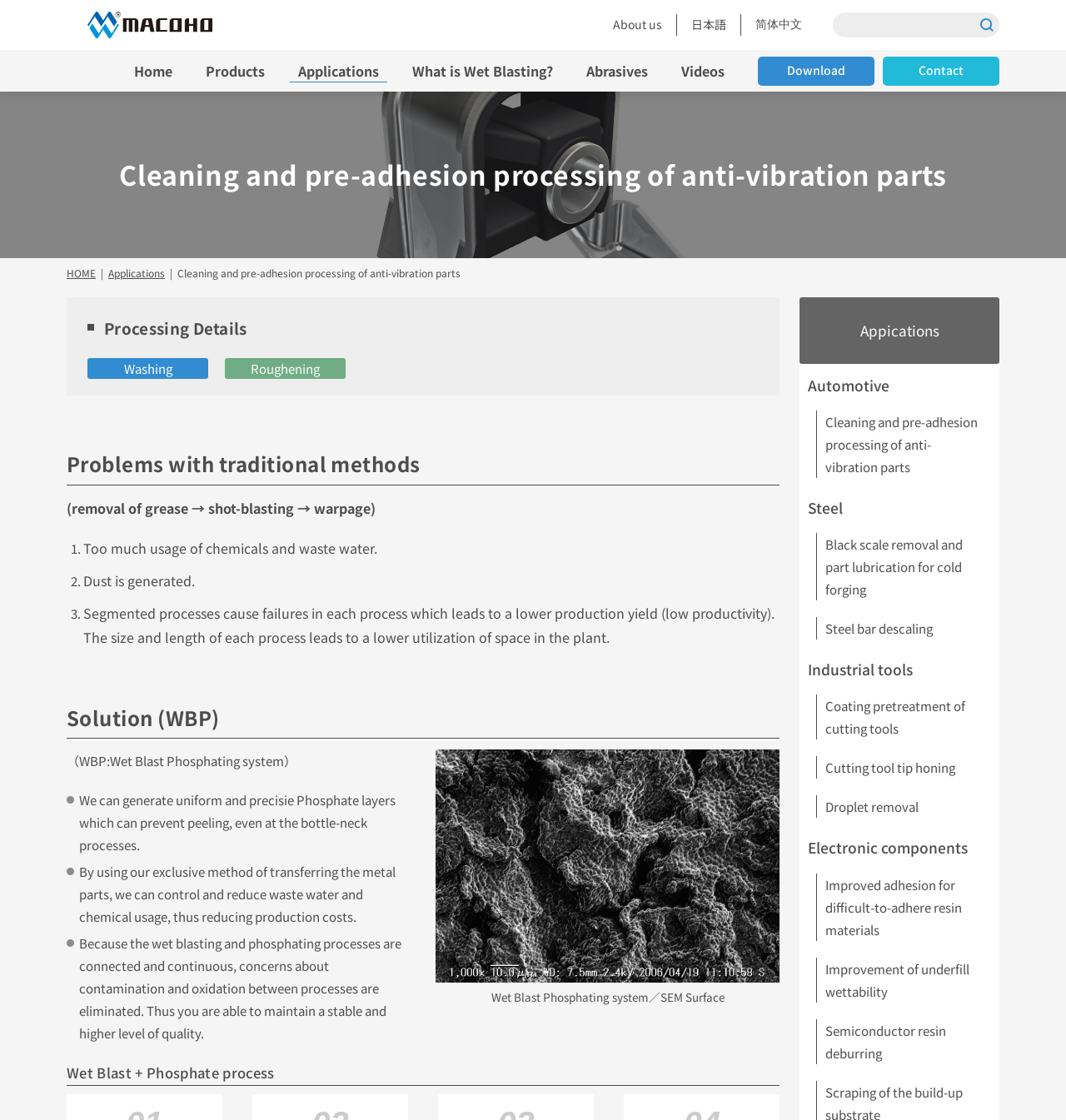Please identify the bounding box coordinates for the region that you need to click to follow this instruction: "Search using the button".

[0.914, 0.011, 0.938, 0.033]